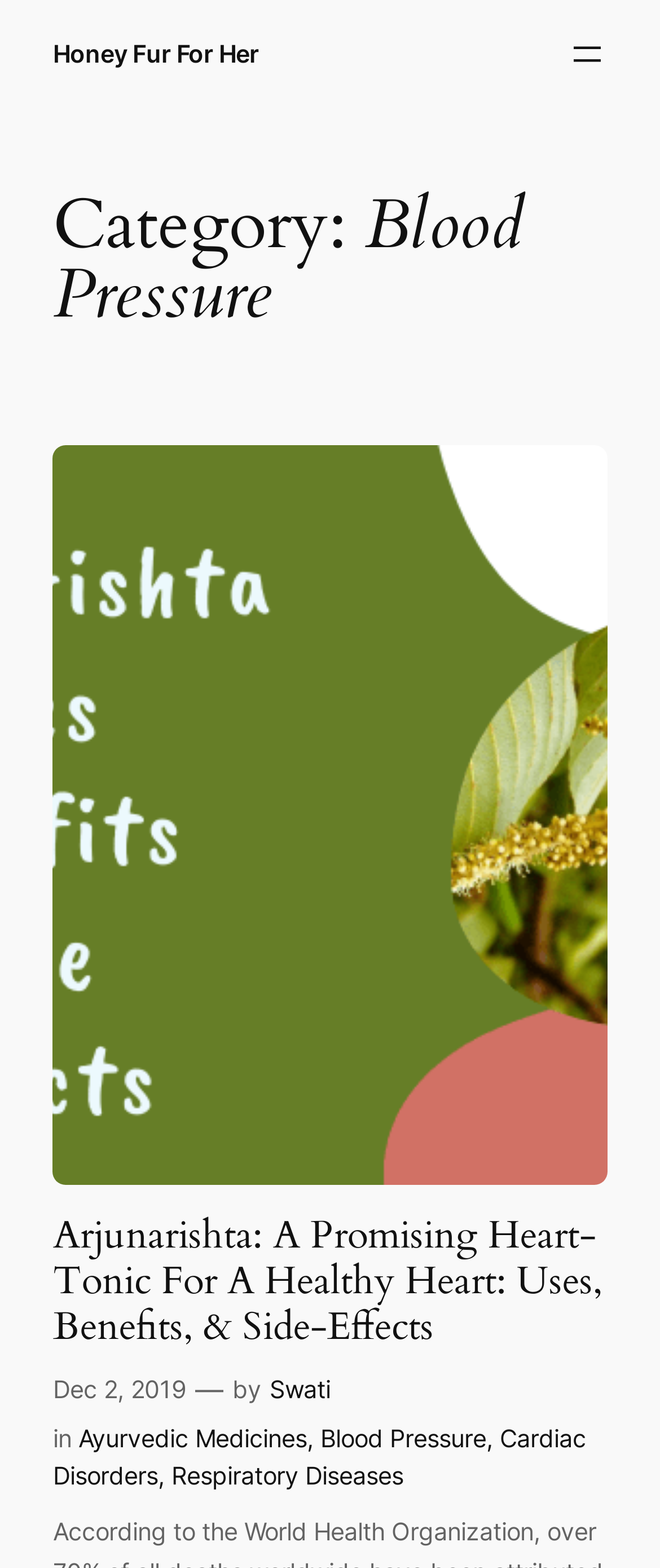Locate and extract the headline of this webpage.

Category: Blood Pressure